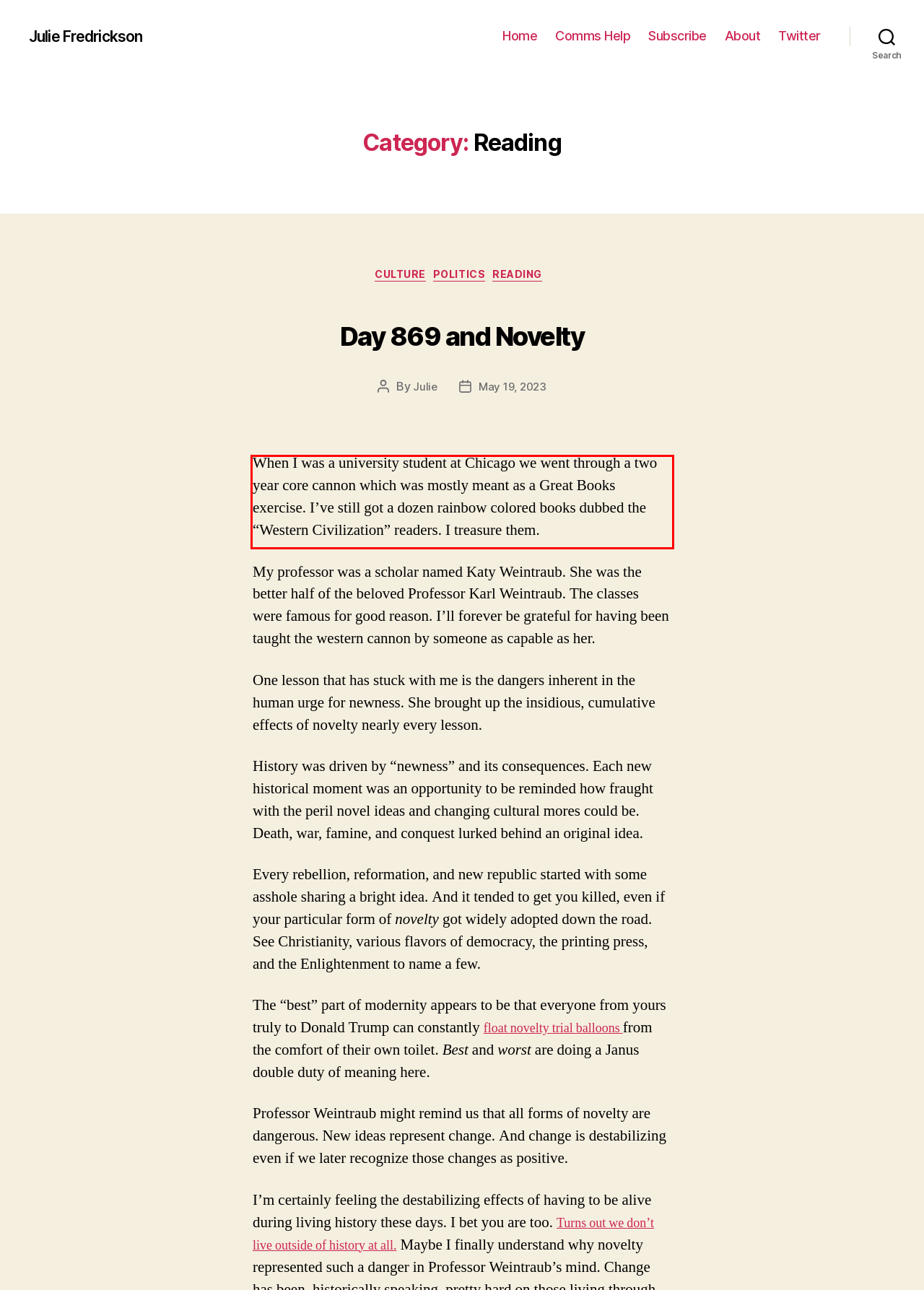Examine the screenshot of the webpage, locate the red bounding box, and generate the text contained within it.

When I was a university student at Chicago we went through a two year core cannon which was mostly meant as a Great Books exercise. I’ve still got a dozen rainbow colored books dubbed the “Western Civilization” readers. I treasure them.